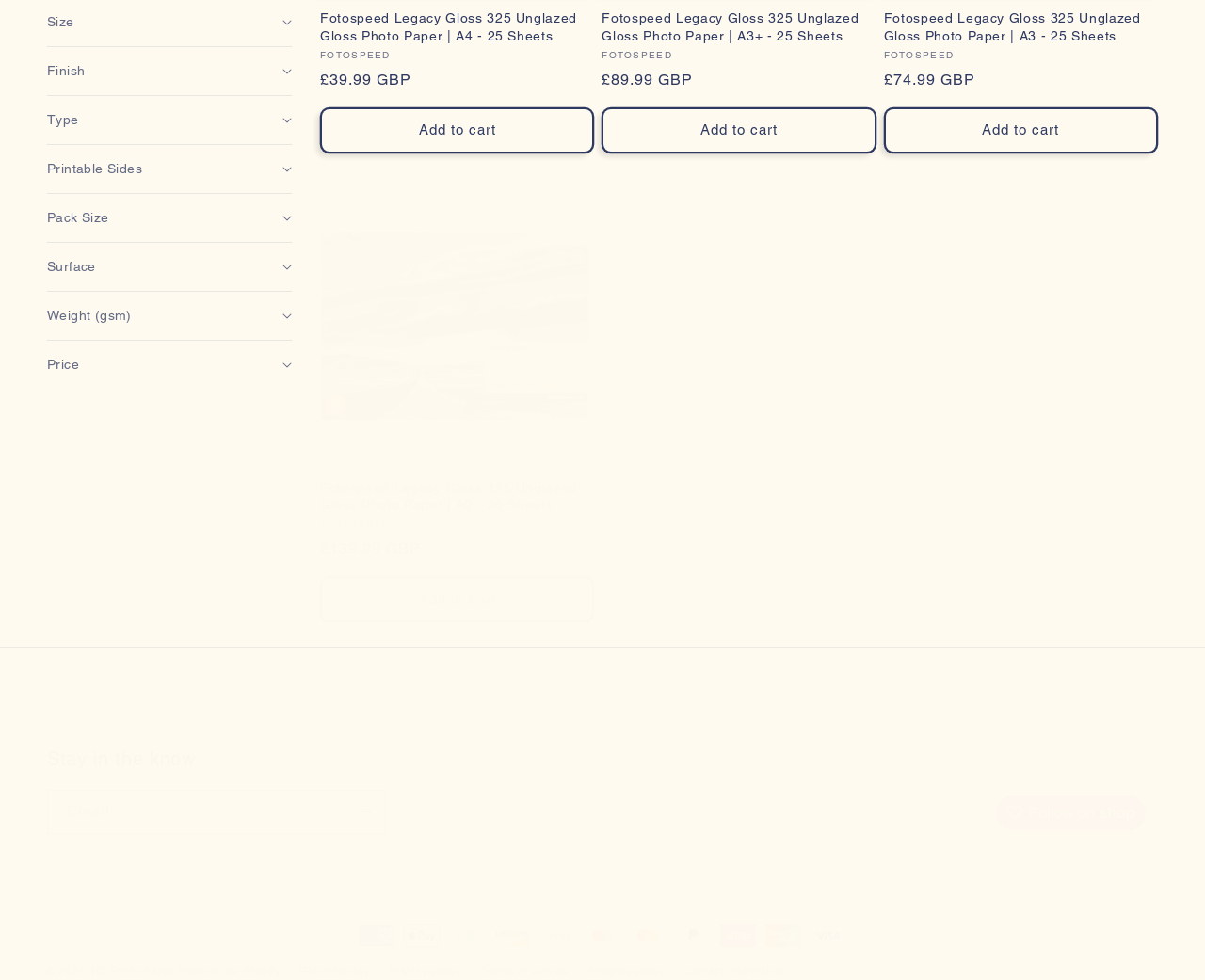What payment methods are accepted on this website?
Please answer the question as detailed as possible.

I found the answer by looking at the footer section of the website, where it displays various payment method logos, including American Express, Apple Pay, Diners Club, and more.